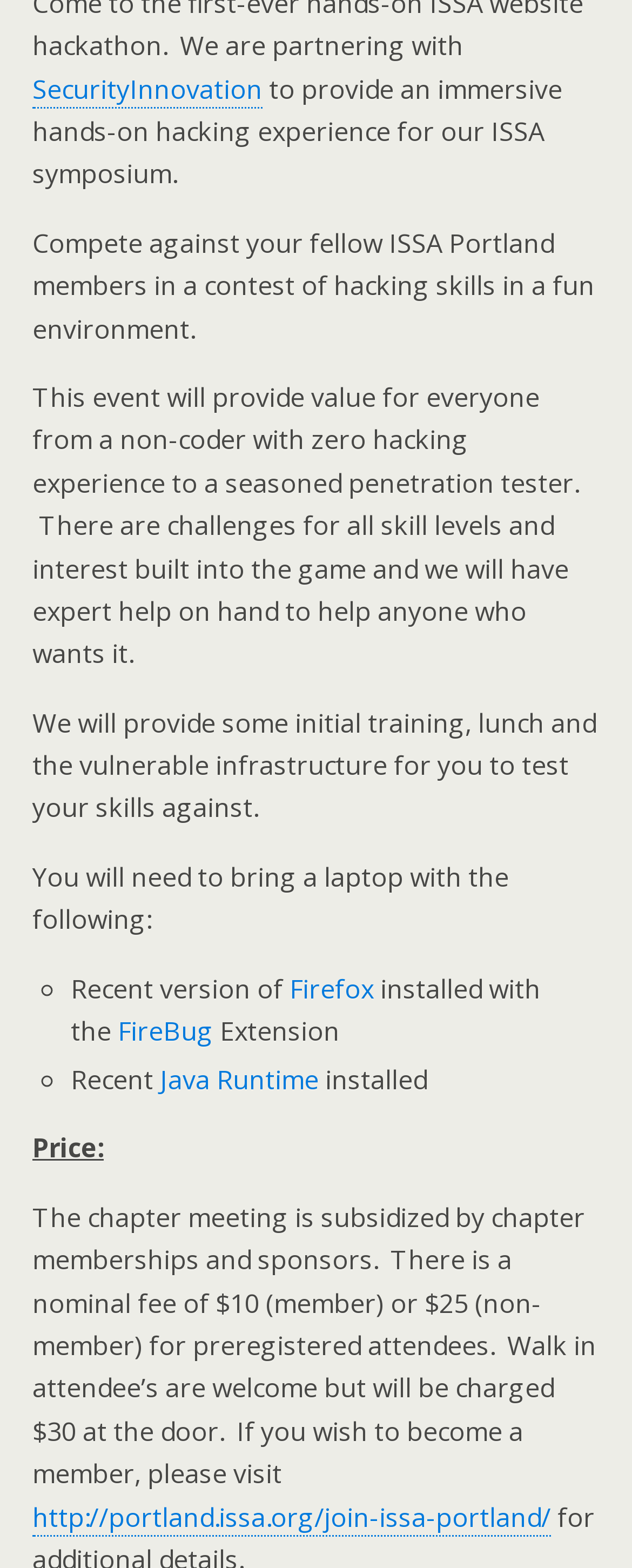Reply to the question with a single word or phrase:
How can one become a member?

Visit the website